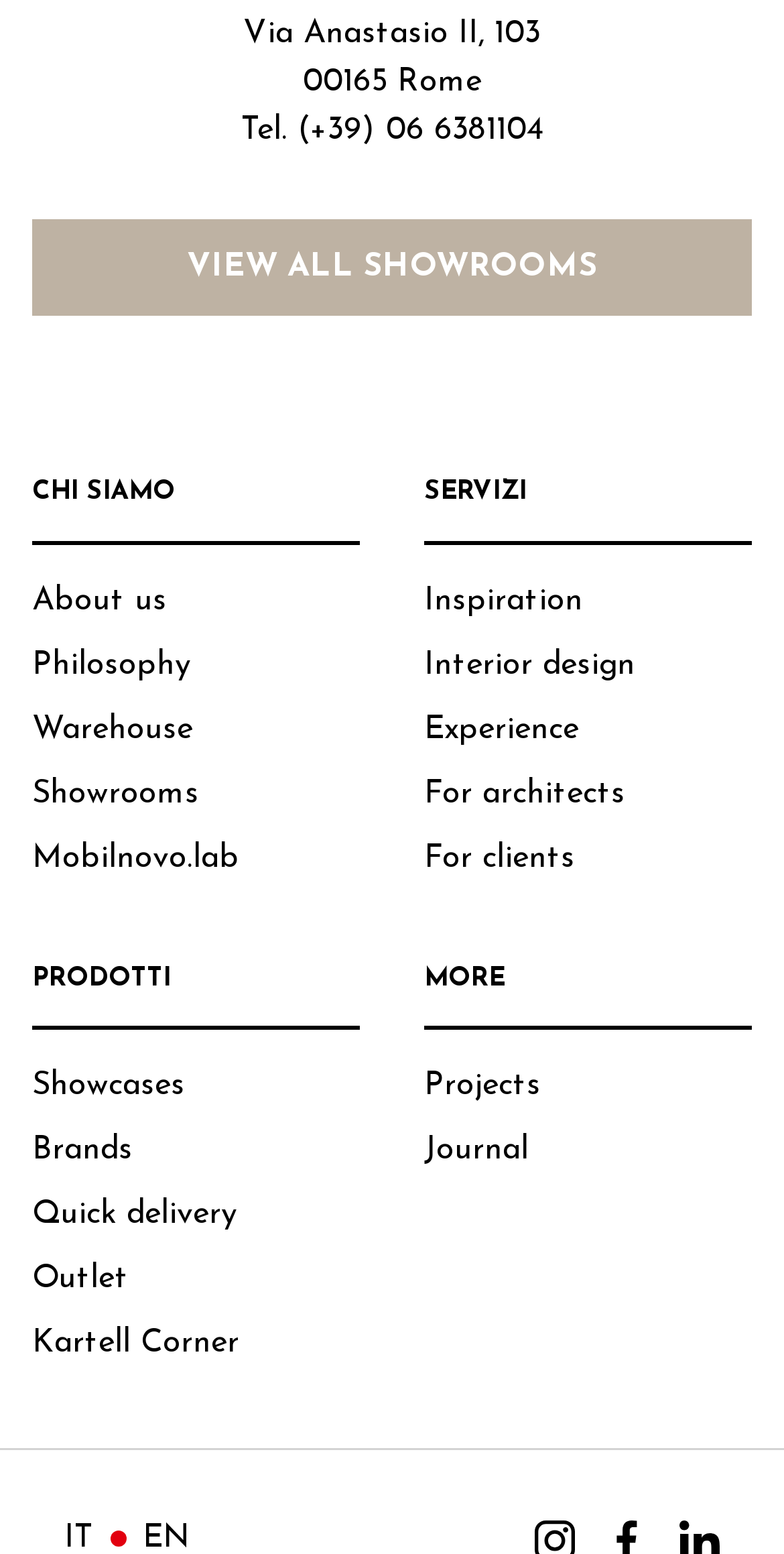How many navigation menus are there?
Answer the question based on the image using a single word or a brief phrase.

4